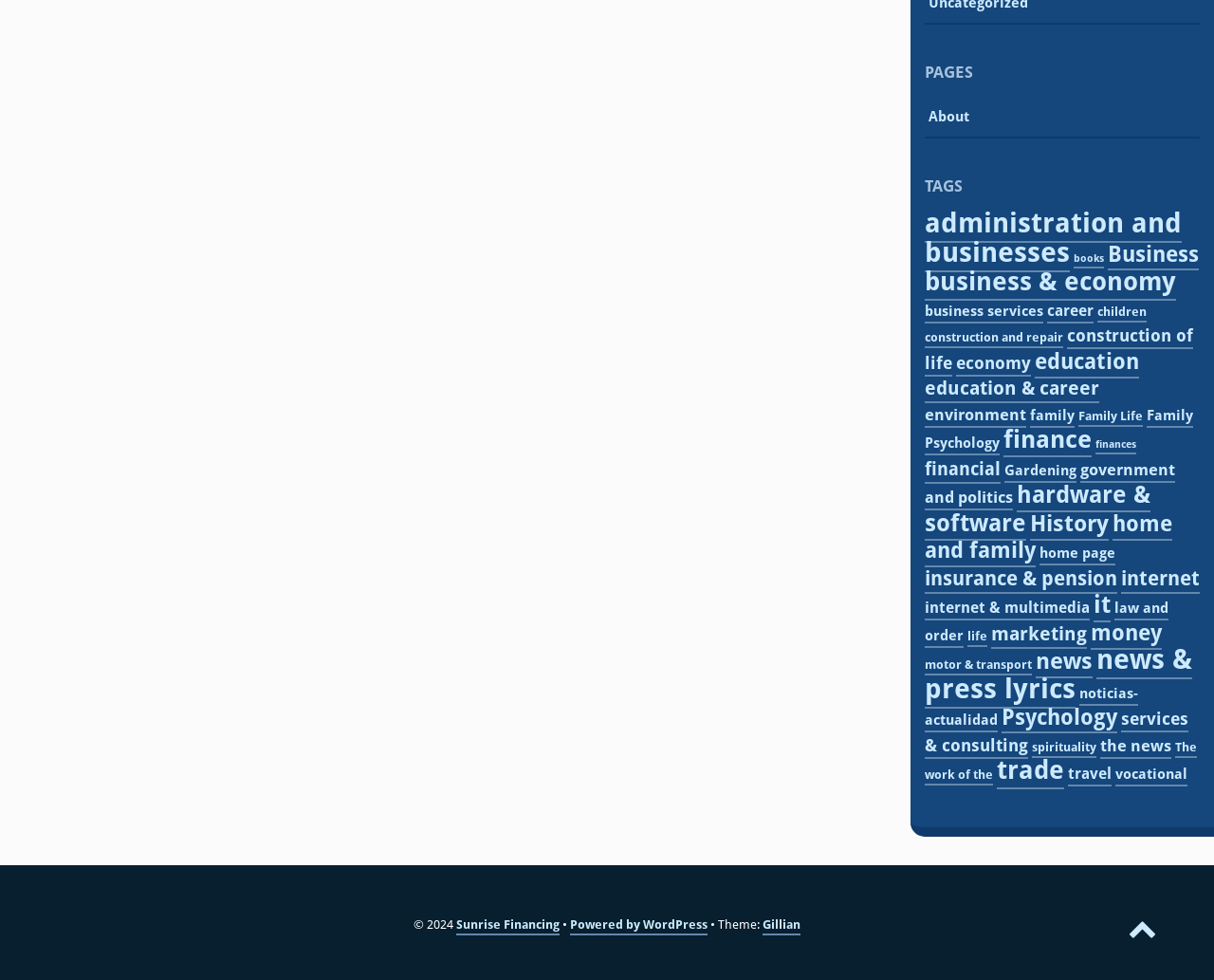Pinpoint the bounding box coordinates of the element you need to click to execute the following instruction: "Explore business services". The bounding box should be represented by four float numbers between 0 and 1, in the format [left, top, right, bottom].

[0.762, 0.308, 0.859, 0.33]